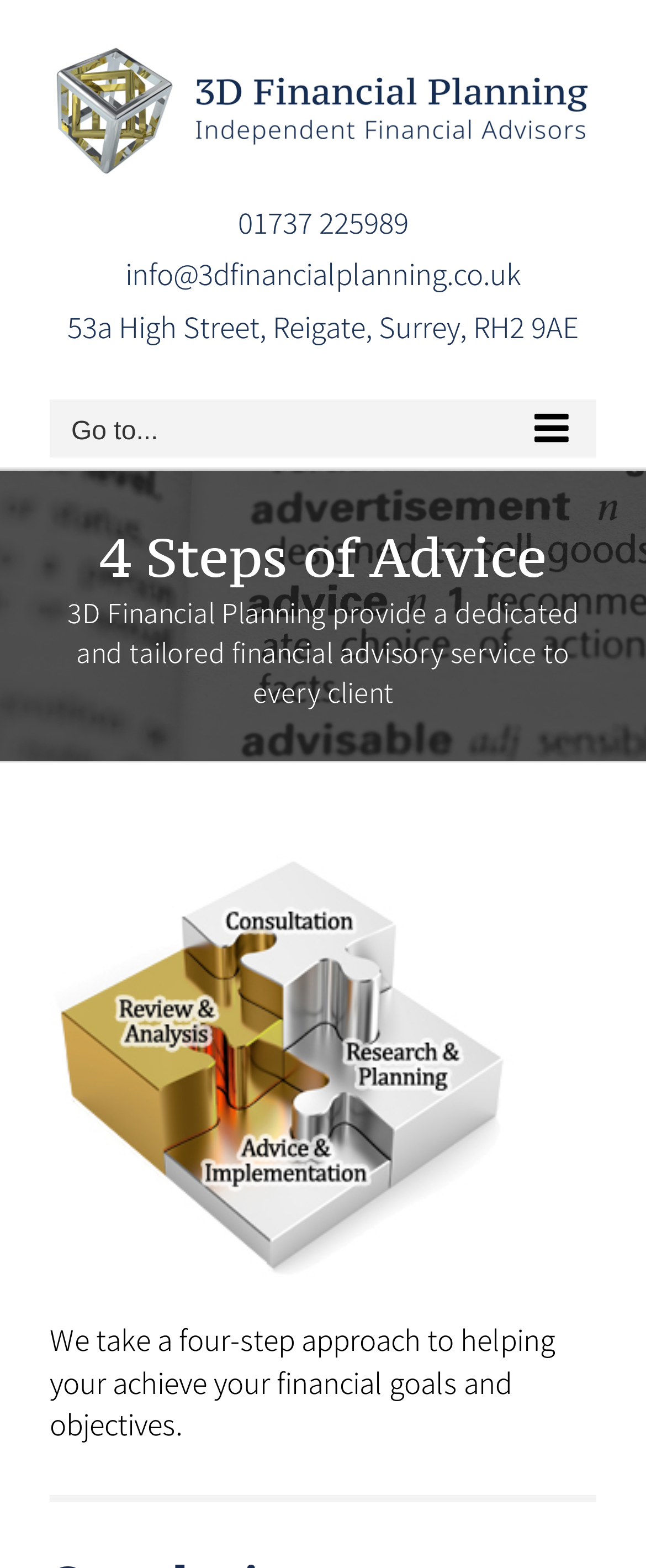Please examine the image and provide a detailed answer to the question: What is the purpose of the four-step approach?

The purpose of the four-step approach can be found in the static text below the image of the four steps, which states 'We take a four-step approach to helping your achieve your financial goals and objectives'.